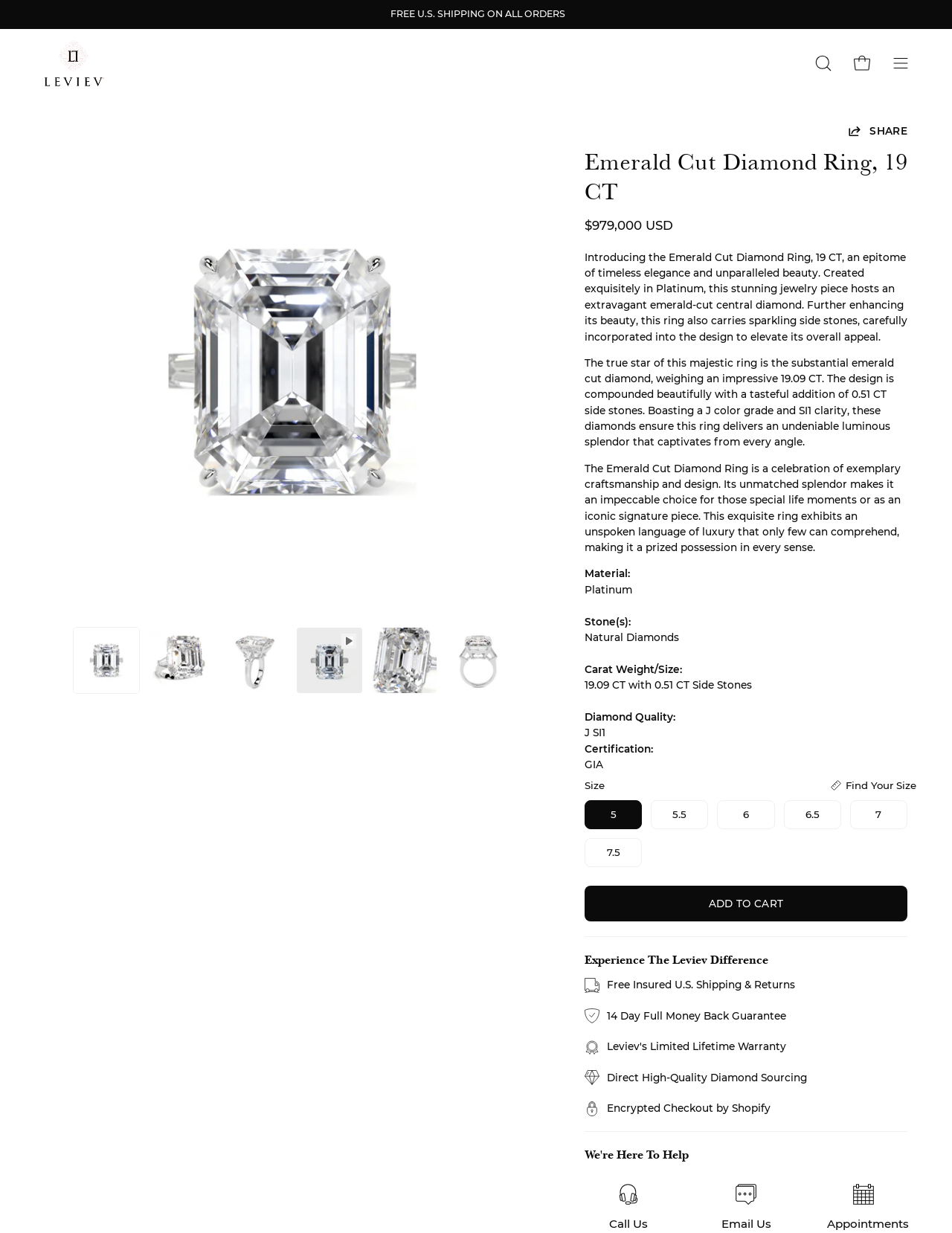Provide a short answer using a single word or phrase for the following question: 
What is the guarantee period for returns?

14 days